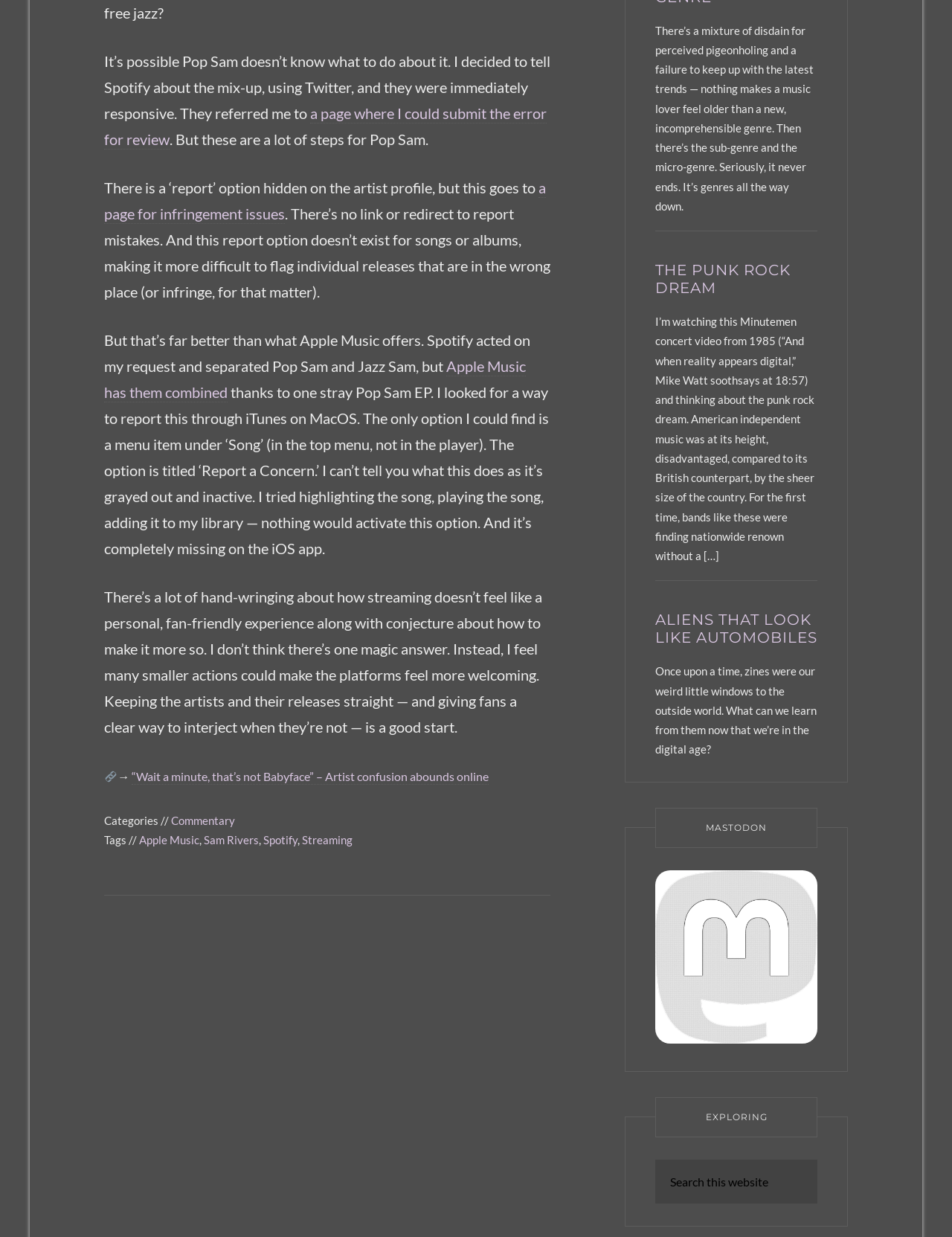Specify the bounding box coordinates of the element's area that should be clicked to execute the given instruction: "report a concern". The coordinates should be four float numbers between 0 and 1, i.e., [left, top, right, bottom].

[0.109, 0.31, 0.577, 0.45]